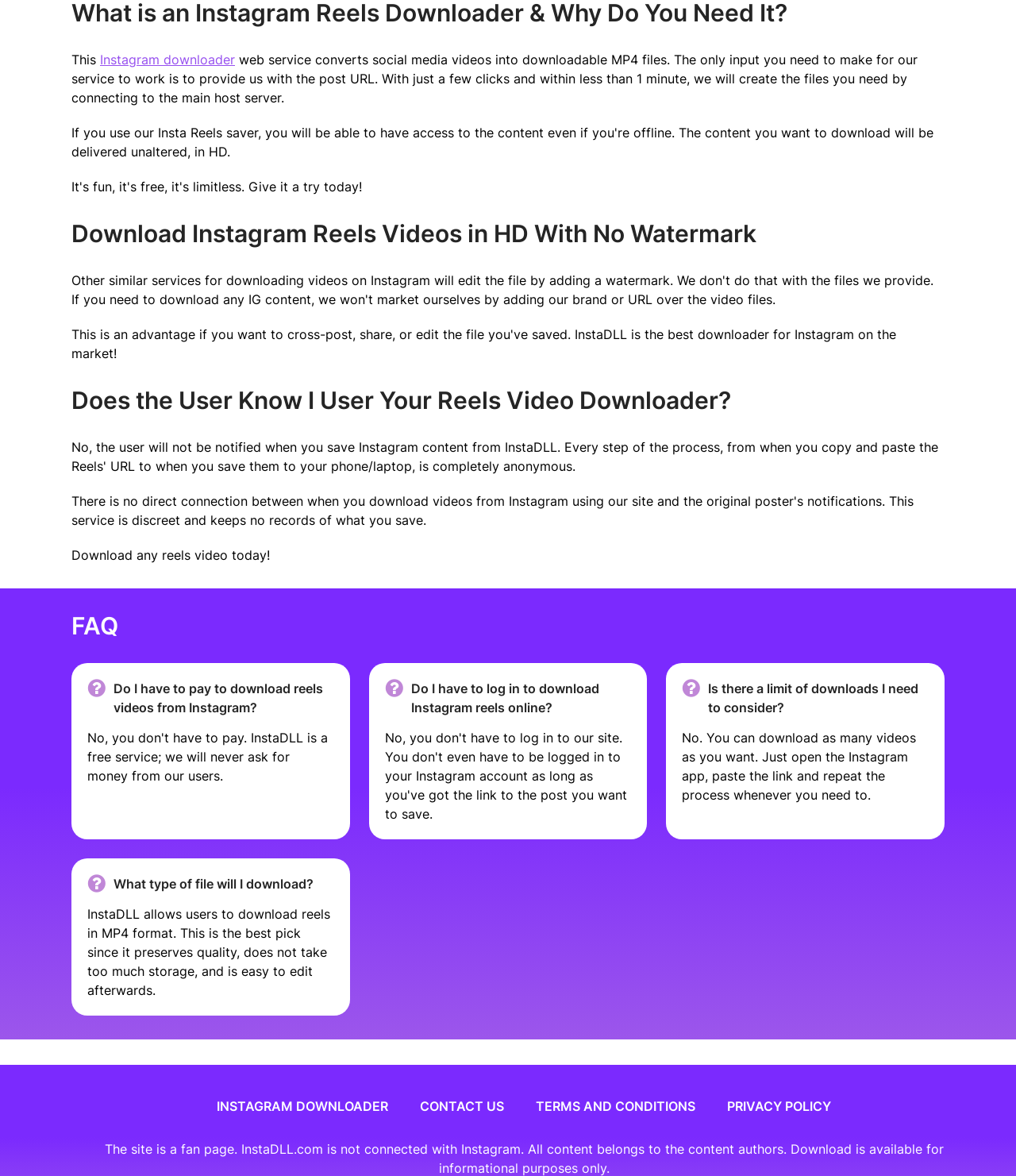Locate the bounding box coordinates of the UI element described by: "Terms and Conditions". The bounding box coordinates should consist of four float numbers between 0 and 1, i.e., [left, top, right, bottom].

[0.527, 0.934, 0.684, 0.947]